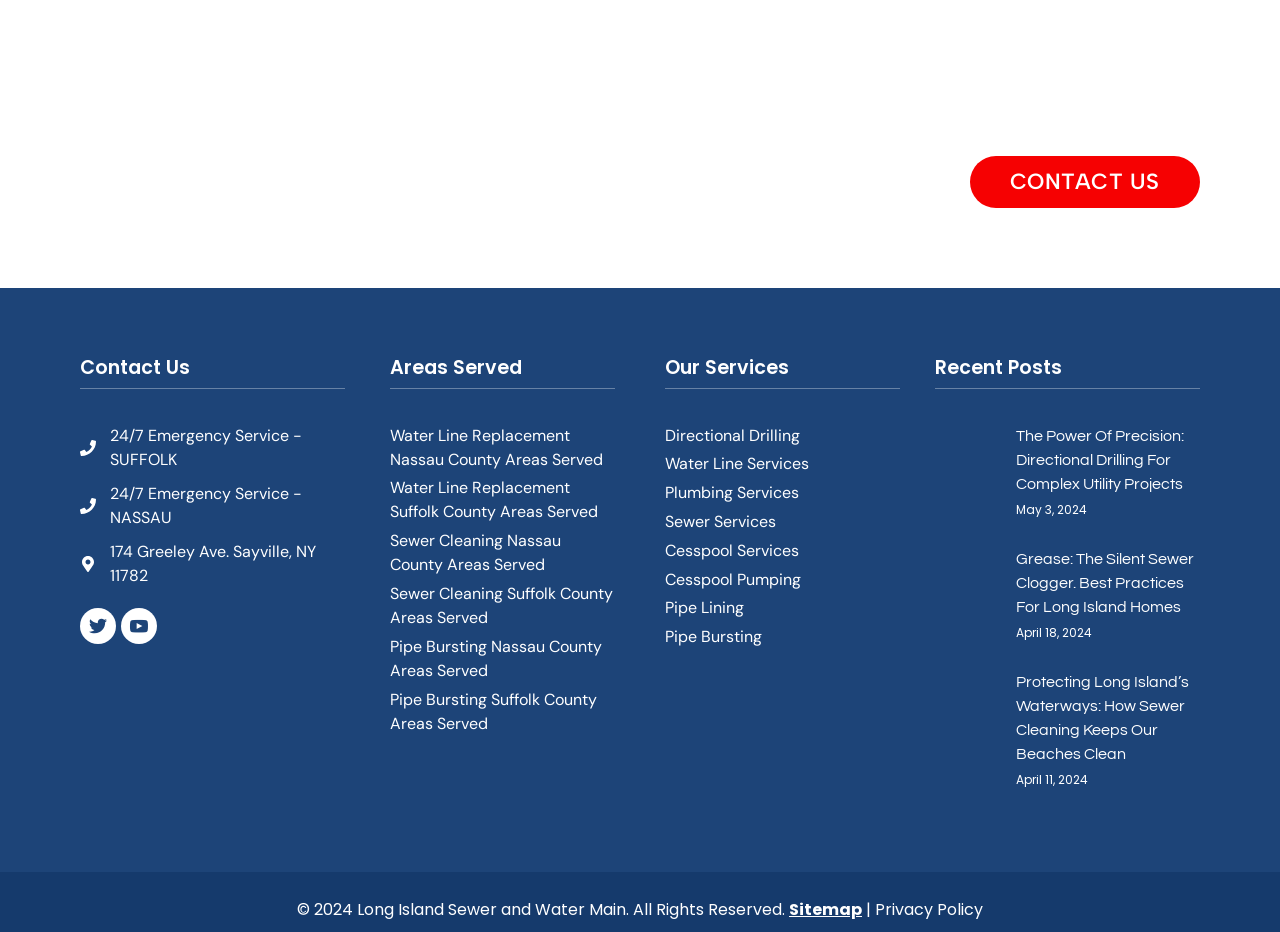Show the bounding box coordinates for the element that needs to be clicked to execute the following instruction: "Get 24/7 emergency service in Suffolk". Provide the coordinates in the form of four float numbers between 0 and 1, i.e., [left, top, right, bottom].

[0.062, 0.455, 0.27, 0.506]